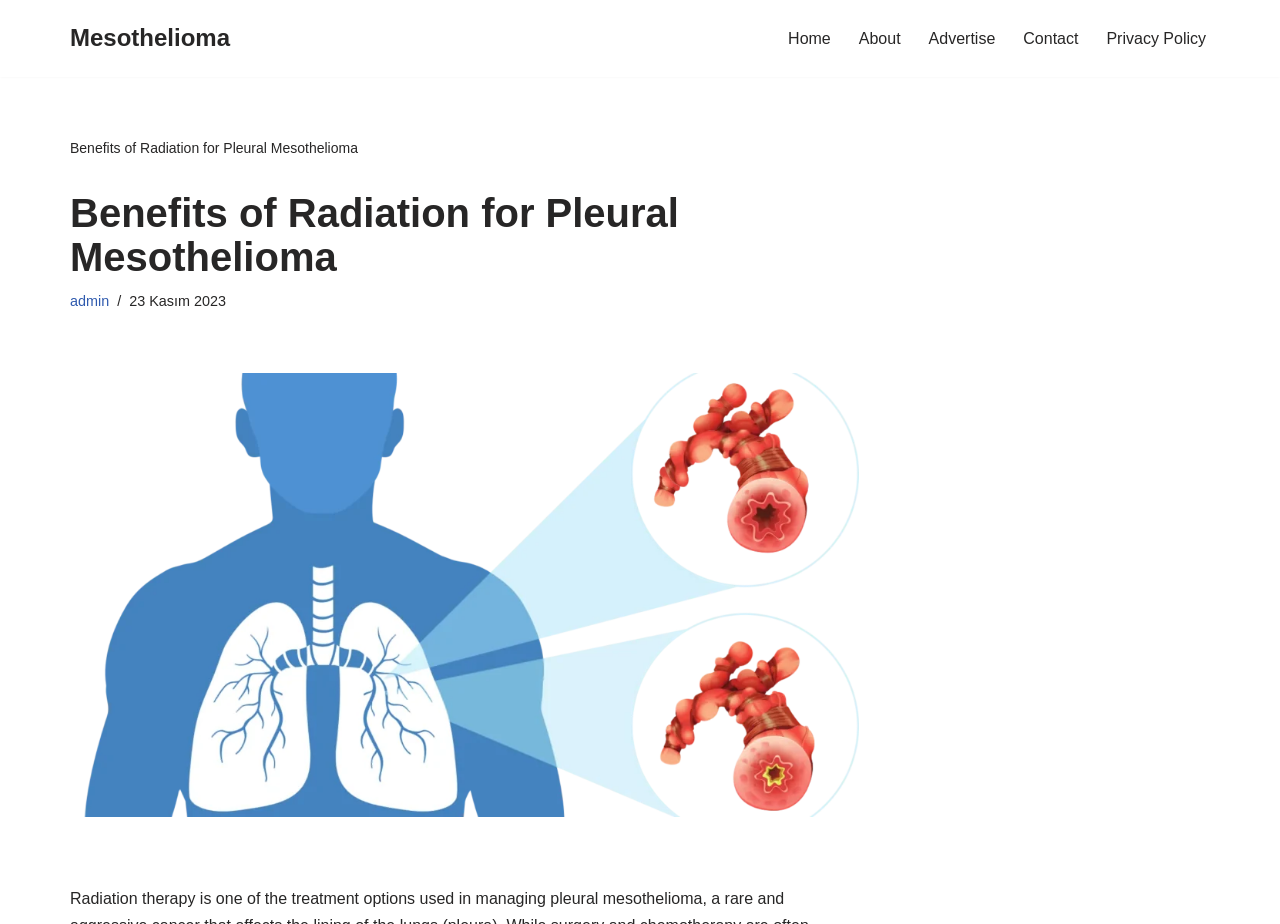Answer the question with a single word or phrase: 
What is the primary topic of this webpage?

Pleural Mesothelioma